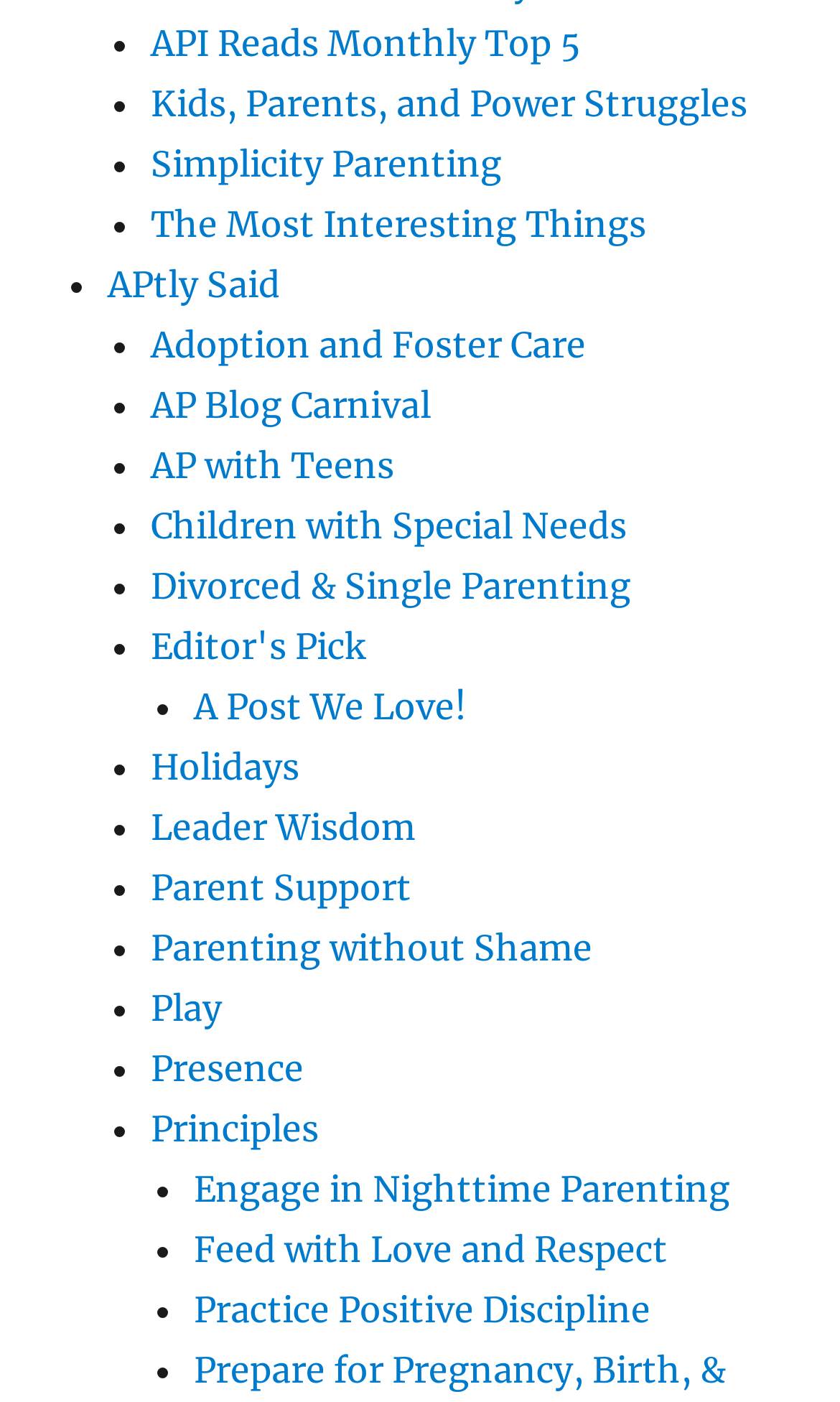Locate the bounding box coordinates of the element's region that should be clicked to carry out the following instruction: "Read about Simplicity Parenting". The coordinates need to be four float numbers between 0 and 1, i.e., [left, top, right, bottom].

[0.179, 0.102, 0.597, 0.133]